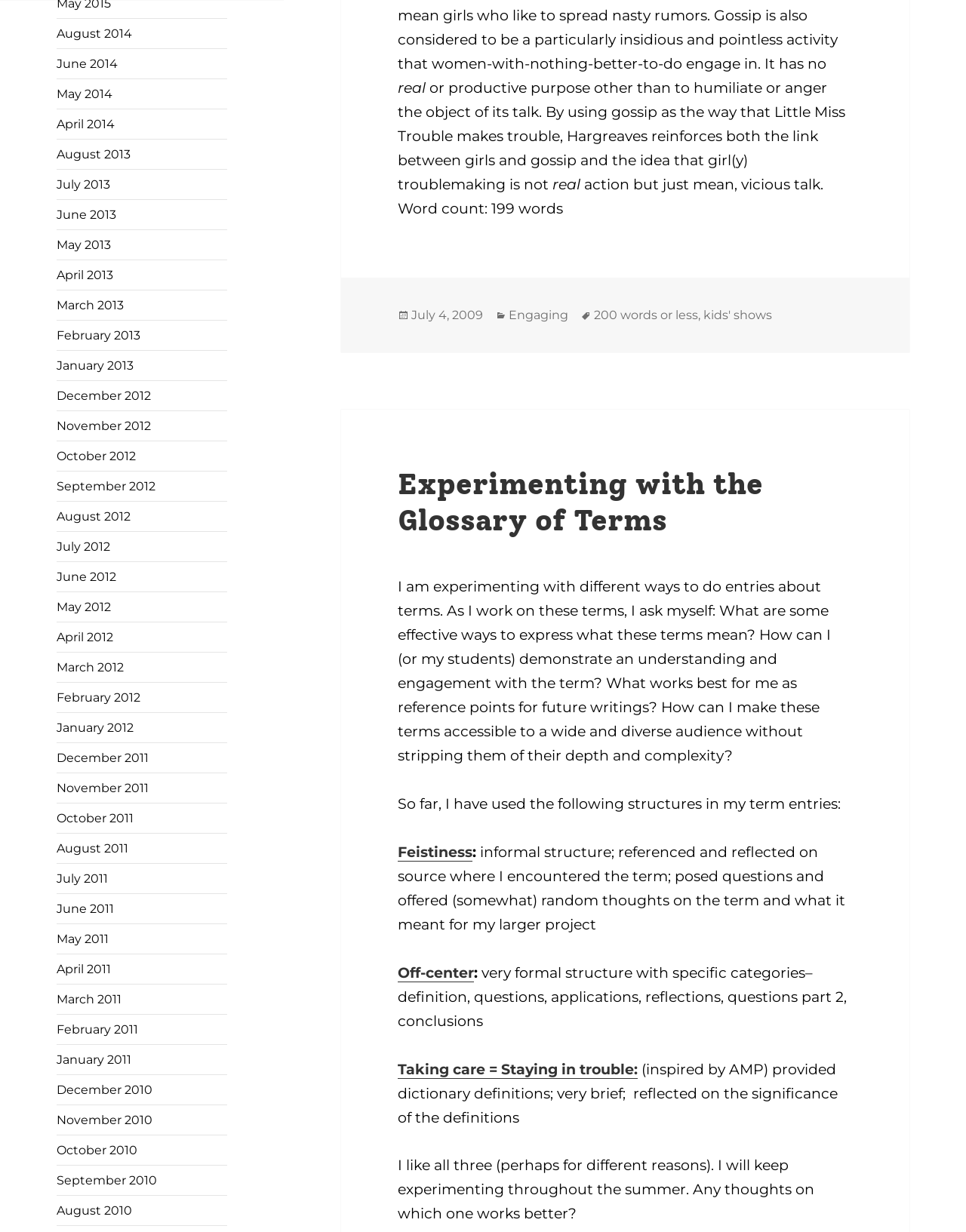Given the content of the image, can you provide a detailed answer to the question?
What is the author experimenting with in the glossary of terms?

The author is experimenting with different ways to do entries about terms in the glossary, as mentioned in the text 'I am experimenting with different ways to do entries about terms'.